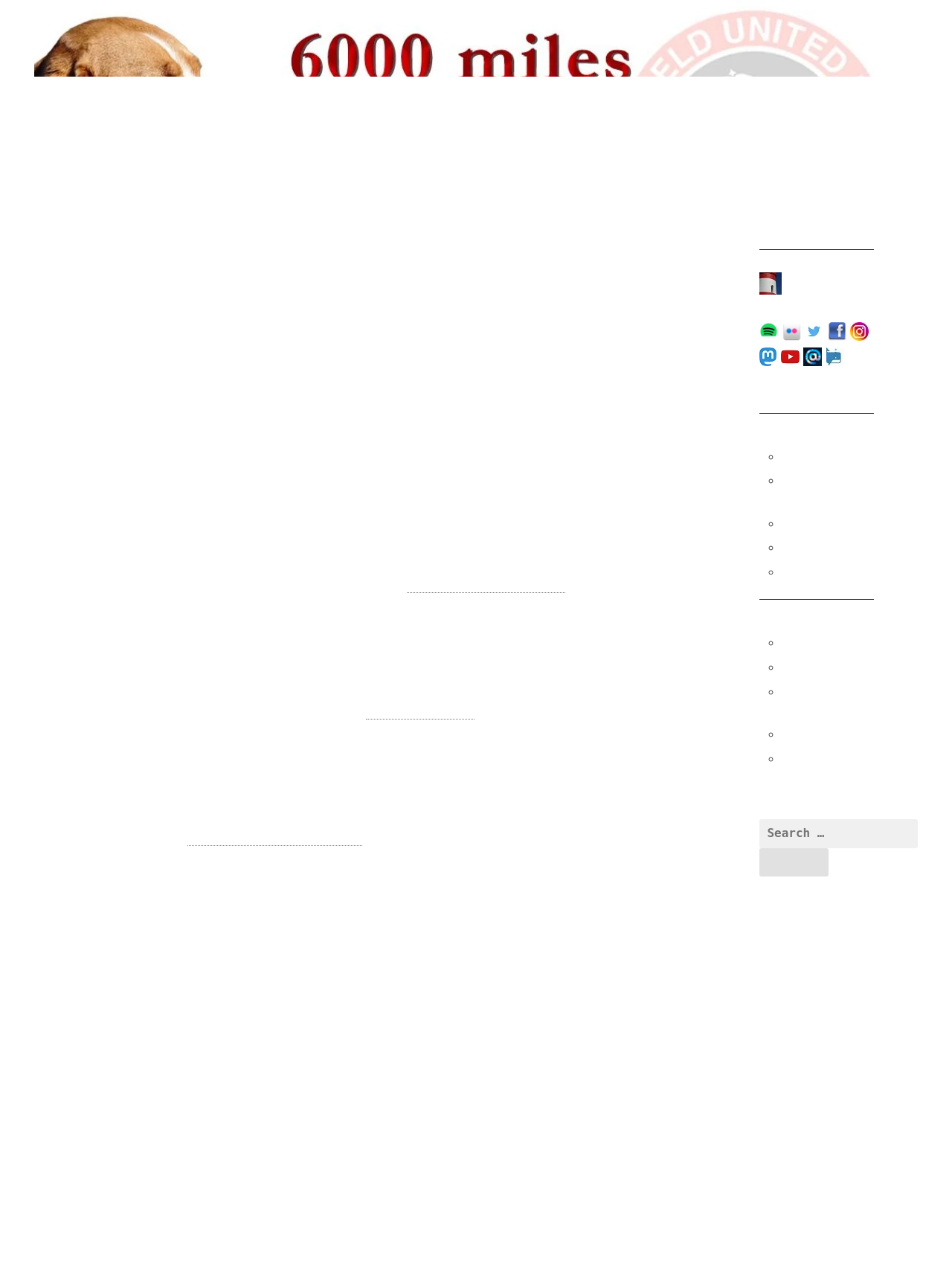Create a detailed description of the webpage's content and layout.

This webpage is about a travel blog, specifically a post about a long haul flight from Cape Town. At the top, there is a header with the title "Tag: #6kTrip23" and a link to "Long haul" below it. The main content of the page is a blog post about the author's experience with long haul flights, including their decision to take a less direct route to save money and enjoy better amenities.

The blog post is divided into several paragraphs, with links to related topics and phrases scattered throughout. There are also several static text elements, including a section that lists British Airways' longer flights, with routes and flight times.

On the right side of the page, there is a complementary section with several links to social media platforms, including Spotify, Flickr, and Bluesky, each accompanied by an image. Below this section, there are three headings: "what i read", "what i watch", and "find things". Under each heading, there are lists of links to various websites and blogs, marked with bullet points.

At the bottom of the page, there is a section with archived links, including "learning curve", "travel", and "uk". Overall, the webpage has a simple and clean layout, with a focus on the blog post and related links.